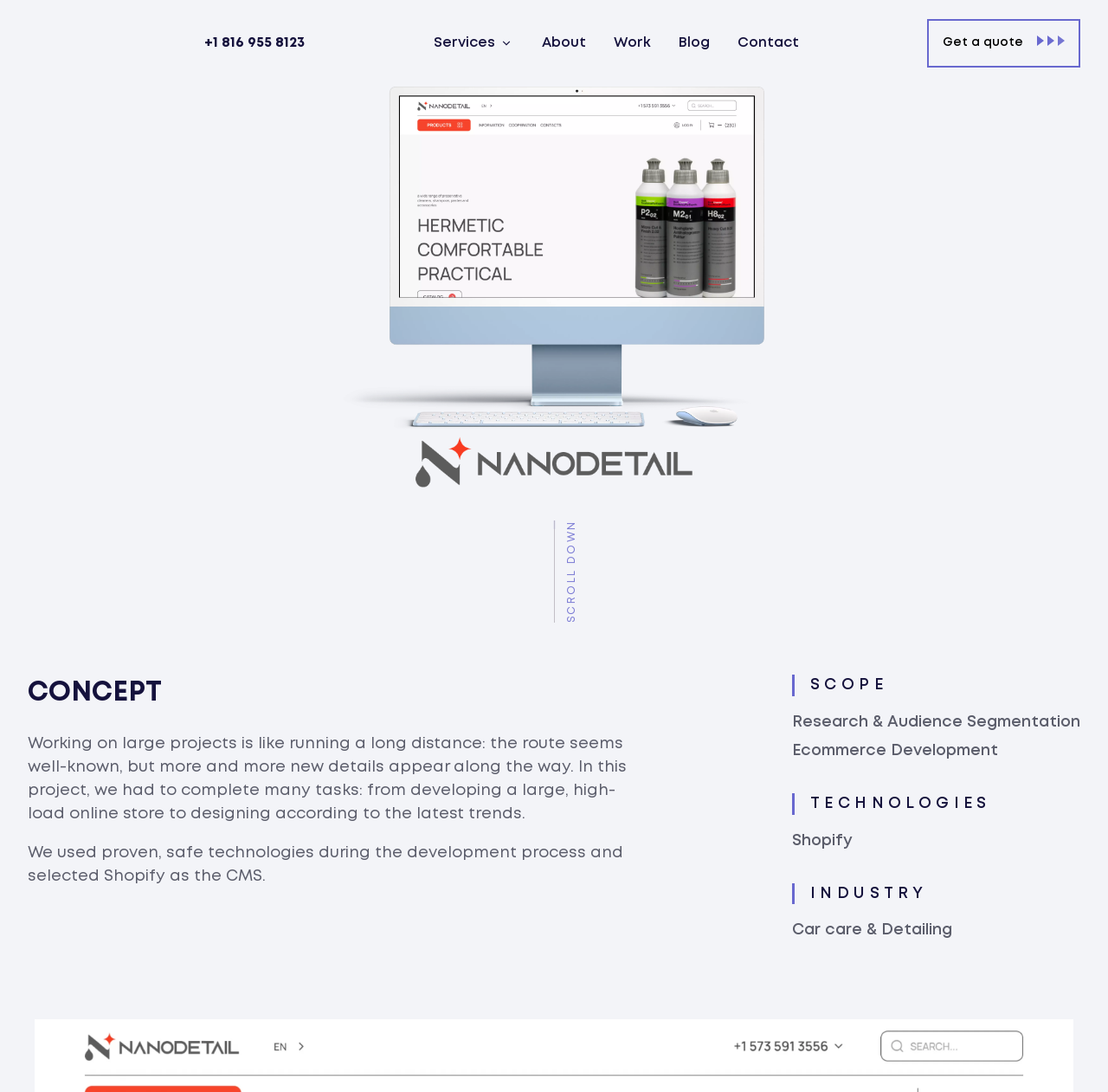Provide your answer in a single word or phrase: 
What is the industry of the project?

Car care & Detailing